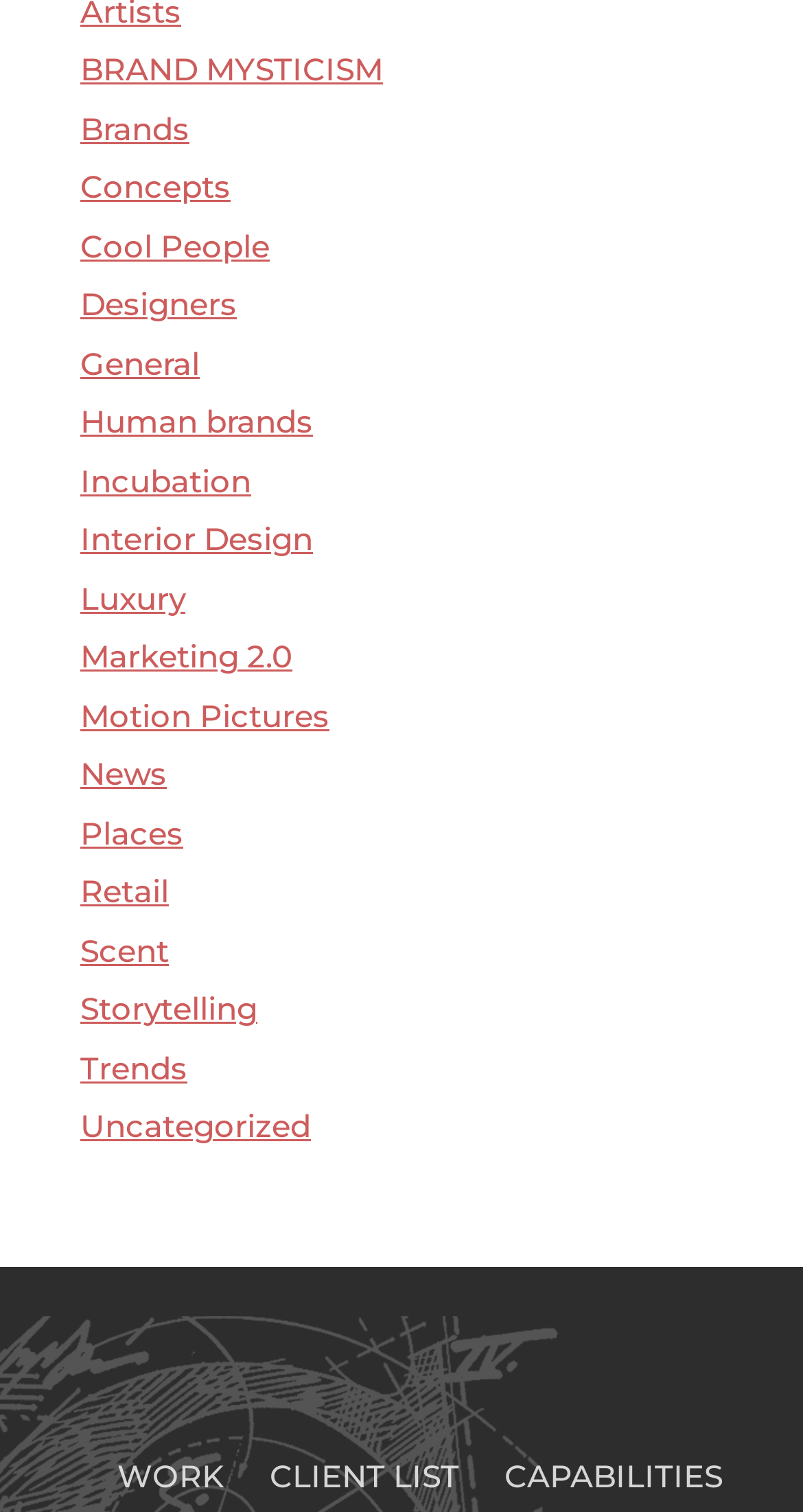Provide a short, one-word or phrase answer to the question below:
What is the second link on the bottom section?

CLIENT LIST